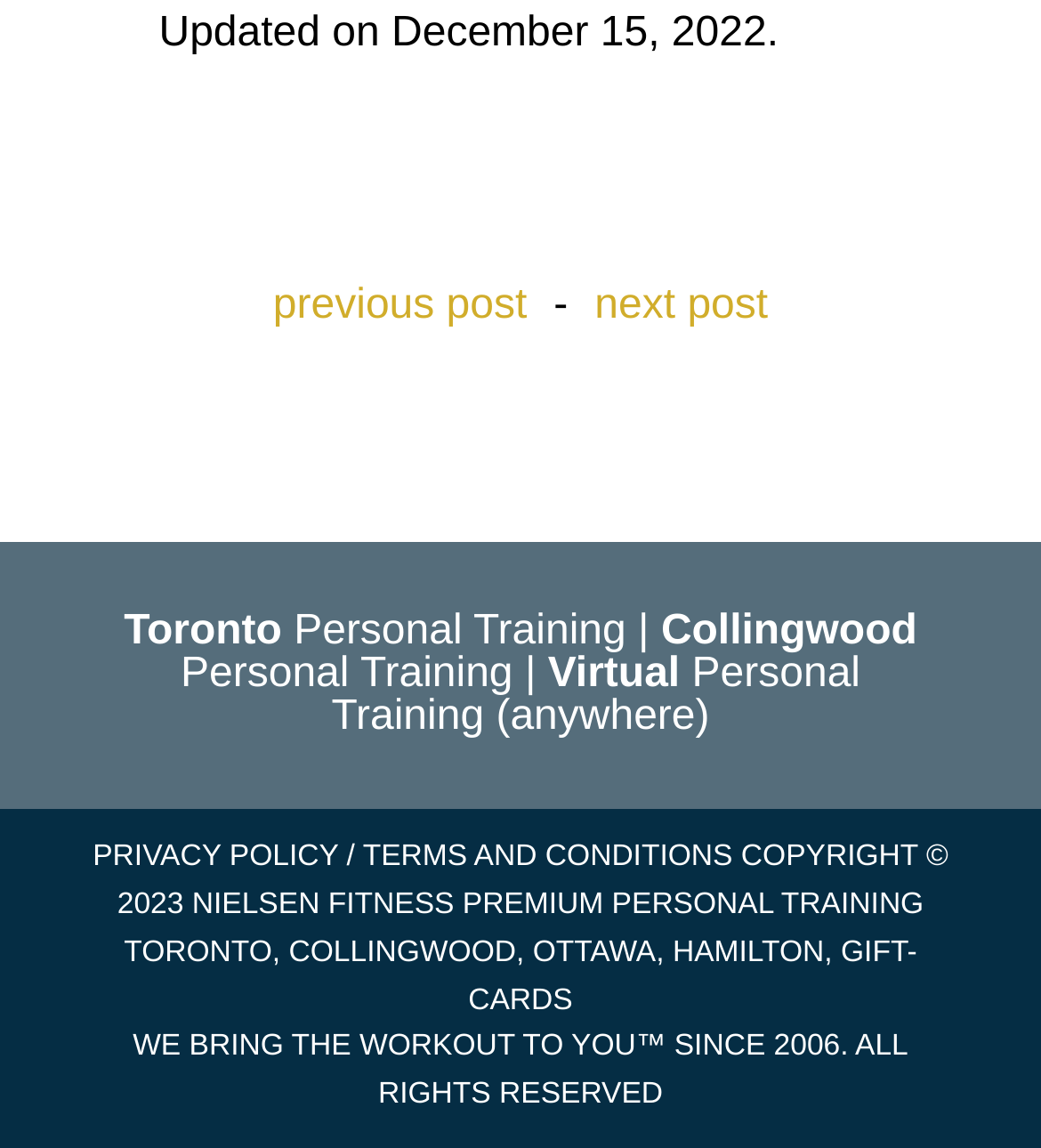Show the bounding box coordinates for the HTML element described as: "PERSONAL TRAINING TORONTO,".

[0.119, 0.774, 0.887, 0.843]